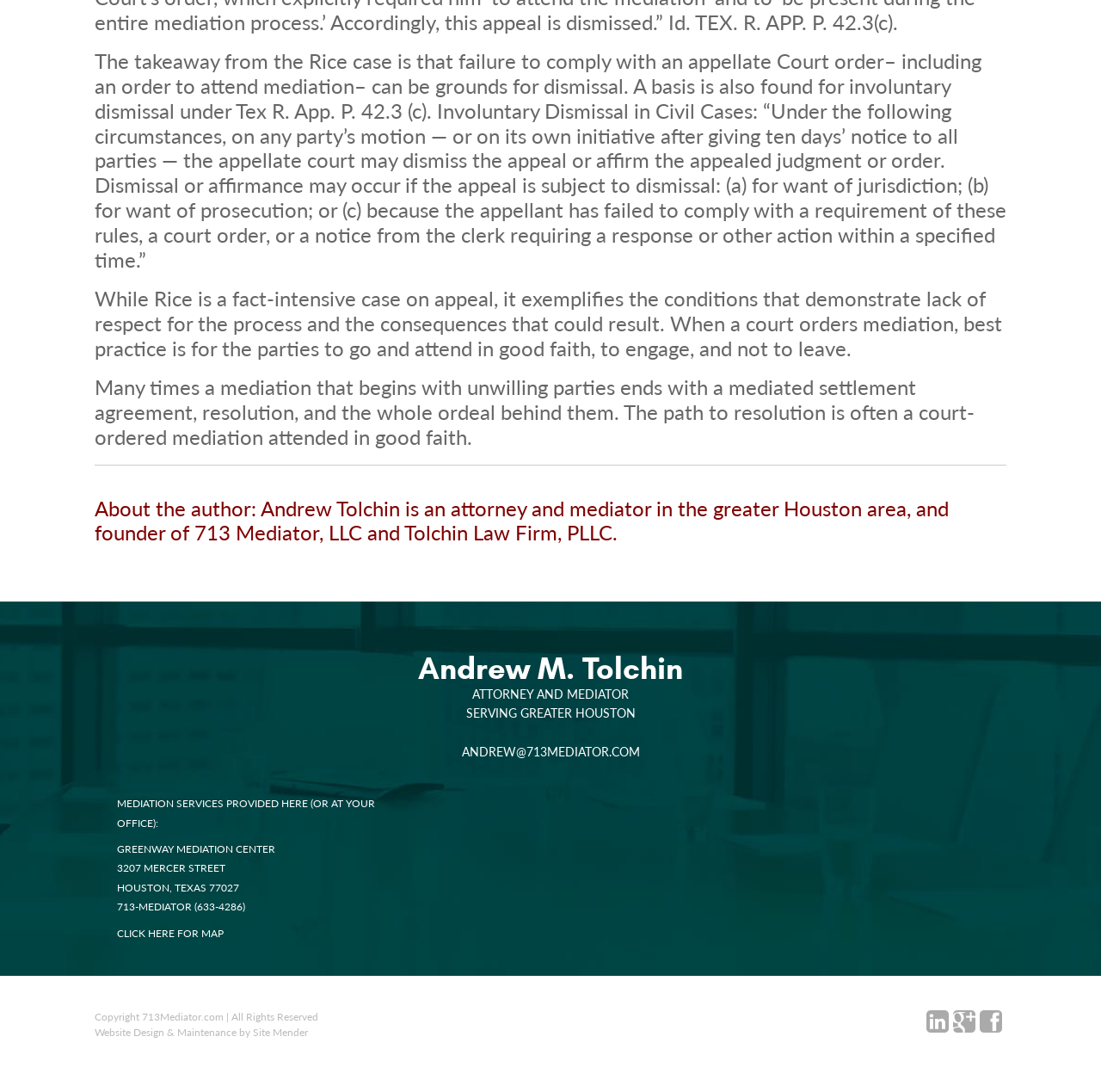What is the phone number of 713 Mediator?
Refer to the image and provide a one-word or short phrase answer.

713-MEDIATOR (633-4286)